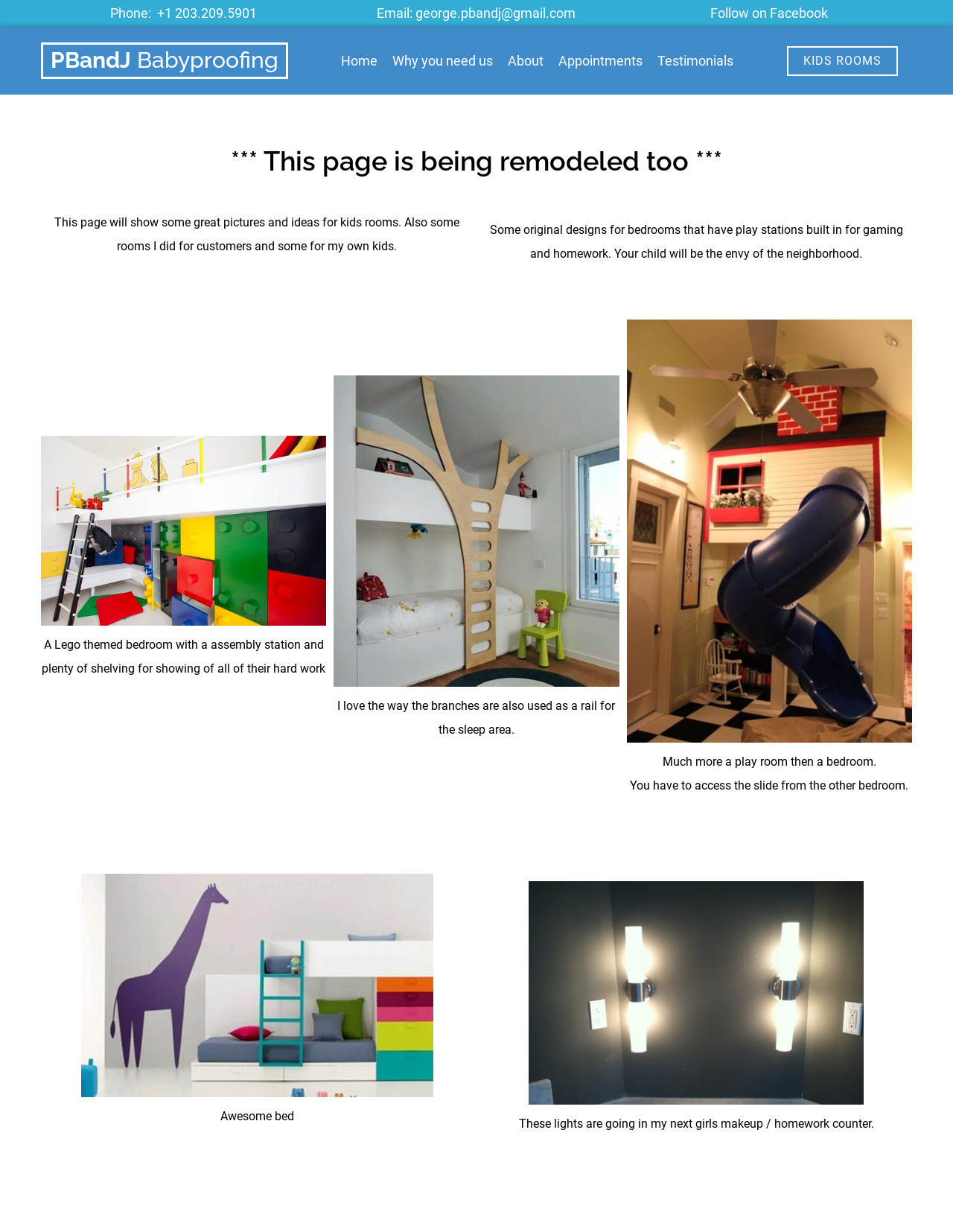Give a one-word or short-phrase answer to the following question: 
What is special about the bed in one of the images?

It's awesome